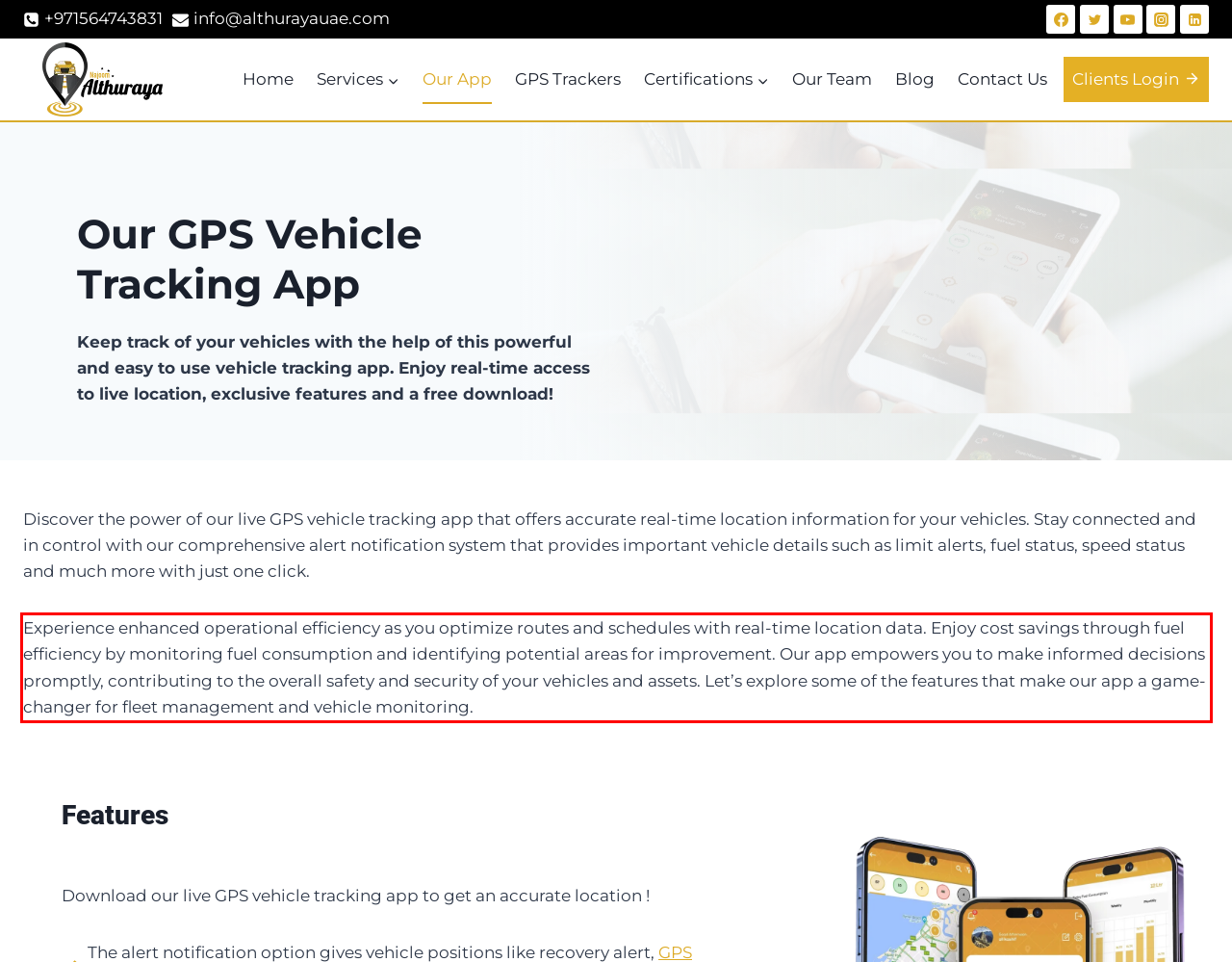Please identify and extract the text content from the UI element encased in a red bounding box on the provided webpage screenshot.

Experience enhanced operational efficiency as you optimize routes and schedules with real-time location data. Enjoy cost savings through fuel efficiency by monitoring fuel consumption and identifying potential areas for improvement. Our app empowers you to make informed decisions promptly, contributing to the overall safety and security of your vehicles and assets. Let’s explore some of the features that make our app a game-changer for fleet management and vehicle monitoring.